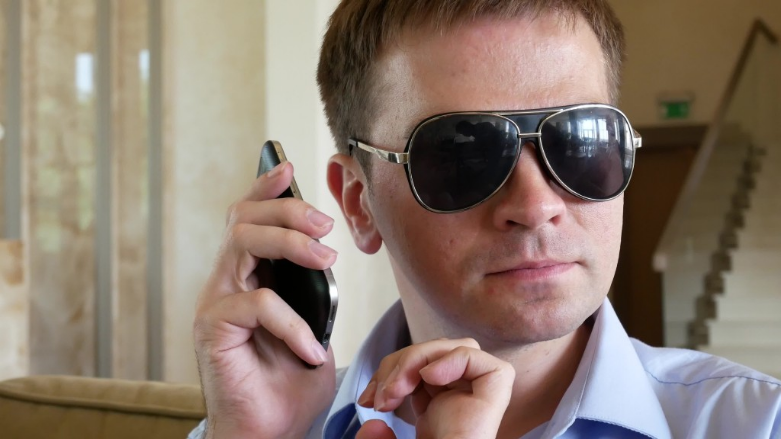Provide a brief response in the form of a single word or phrase:
What is the man doing with his left hand?

Touching his chin